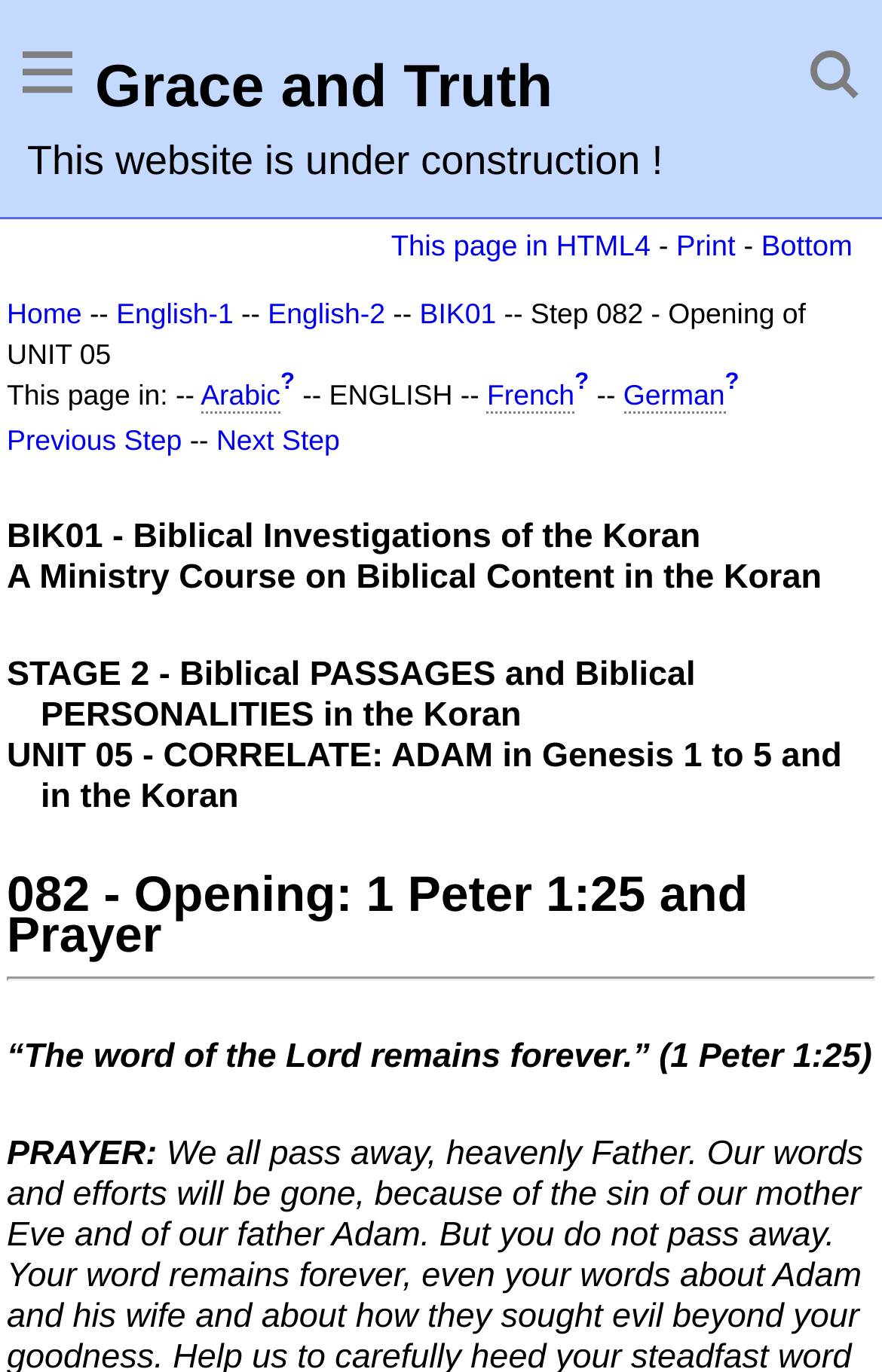Using the provided element description: "?", determine the bounding box coordinates of the corresponding UI element in the screenshot.

[0.822, 0.27, 0.838, 0.288]